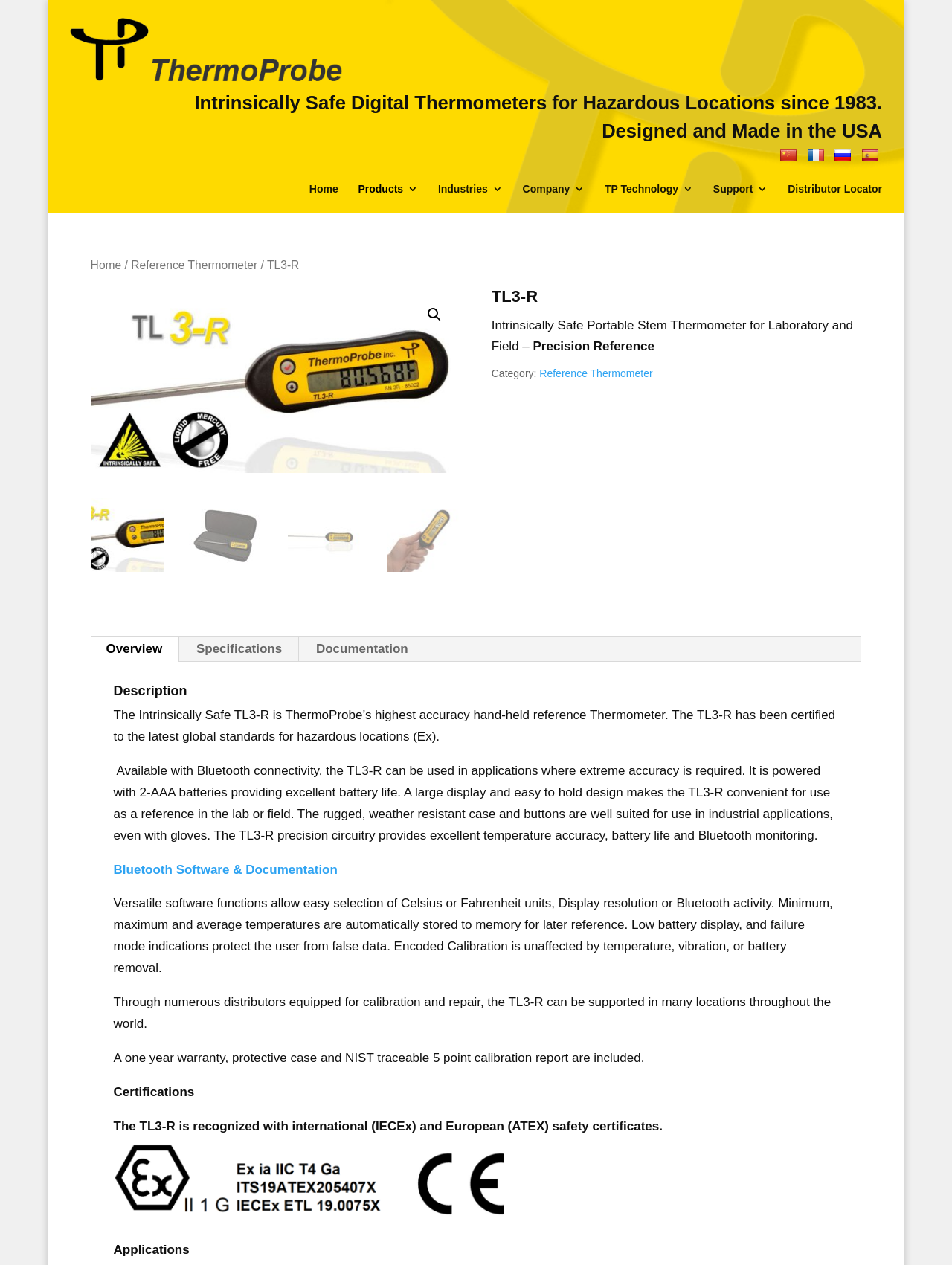Please identify the bounding box coordinates of the clickable region that I should interact with to perform the following instruction: "Go to the Distributor Locator page". The coordinates should be expressed as four float numbers between 0 and 1, i.e., [left, top, right, bottom].

[0.828, 0.145, 0.927, 0.168]